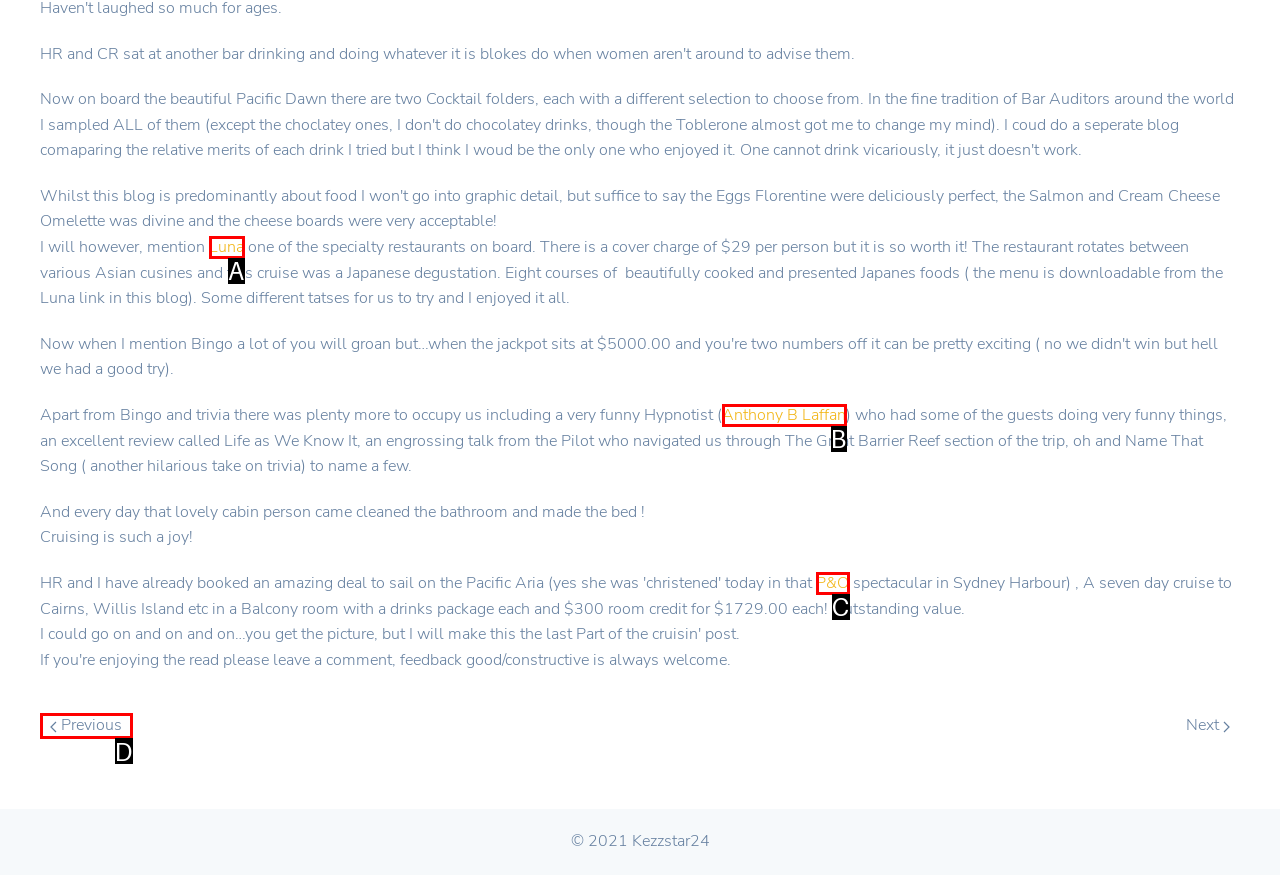Given the description: Anthony B Laffan, choose the HTML element that matches it. Indicate your answer with the letter of the option.

B